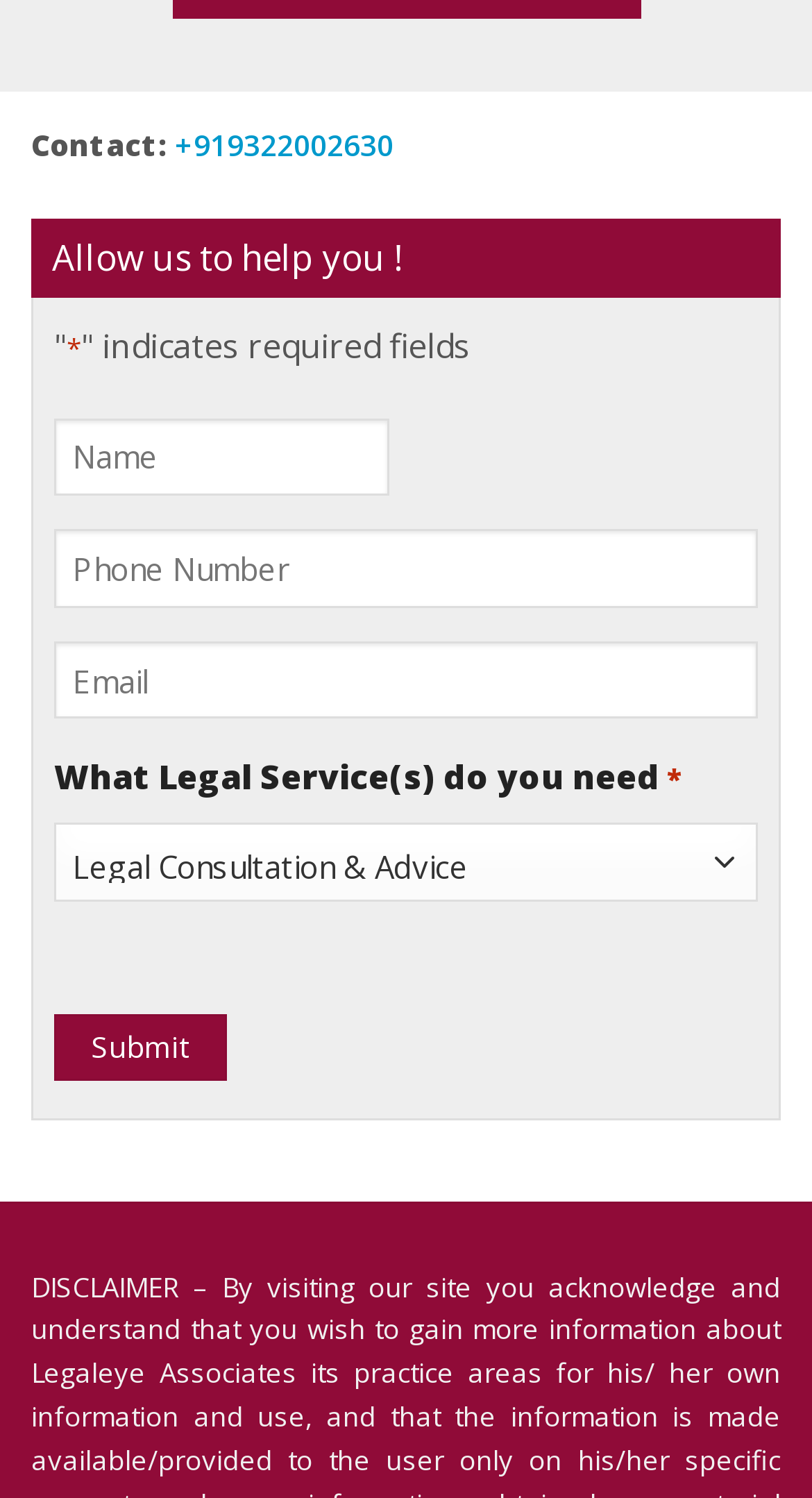What is the function of the 'Submit' button?
Please provide a comprehensive answer based on the visual information in the image.

The 'Submit' button is present at the bottom of the form, and its function is to submit the user's input to the server. Once the user has filled in all the required fields, they can click on the 'Submit' button to send their information.